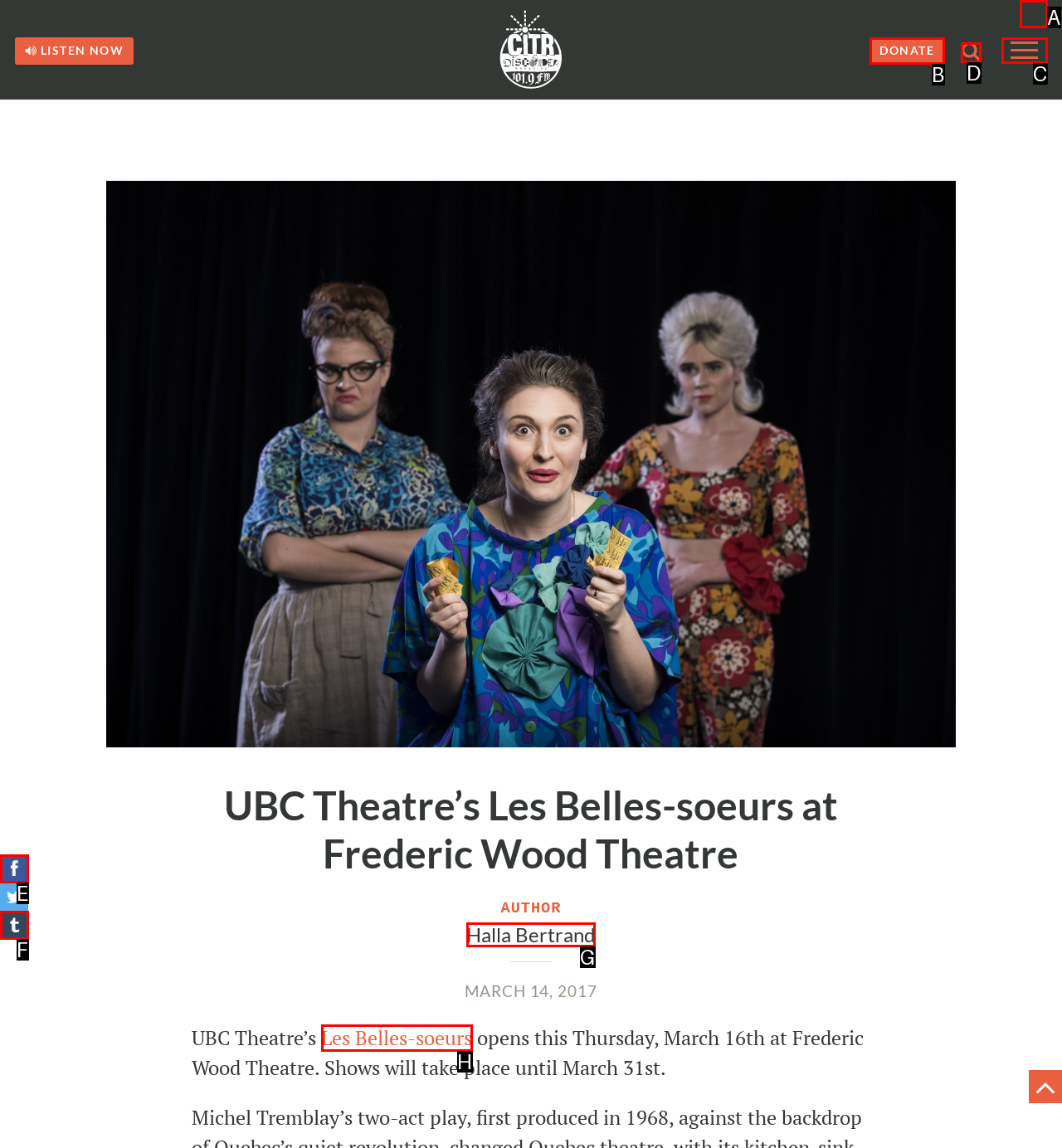Match the description: aria-label="Facebook Clean" to one of the options shown. Reply with the letter of the best match.

None